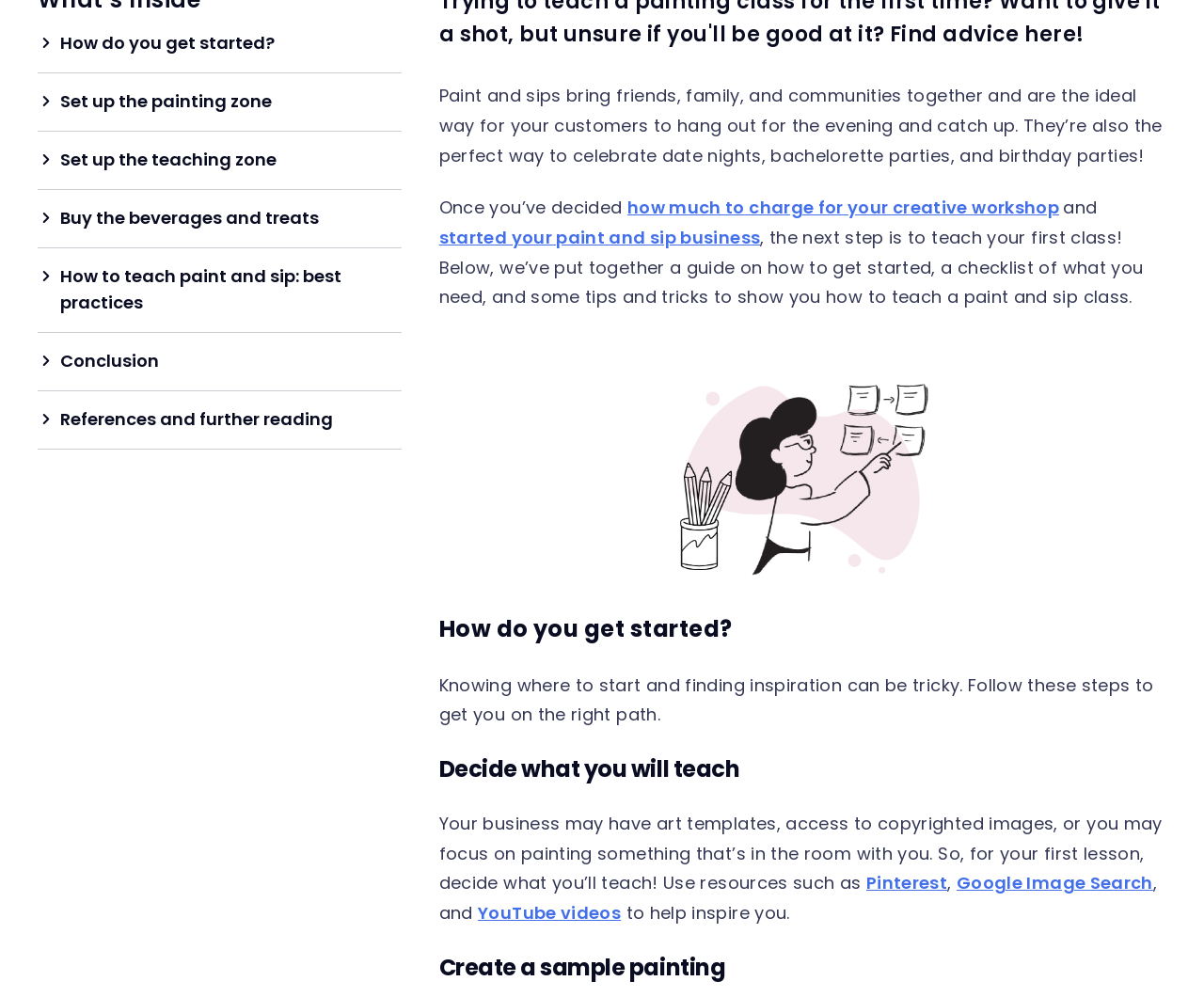What resources can be used for inspiration?
Give a detailed response to the question by analyzing the screenshot.

The webpage suggests using resources such as Pinterest, Google Image Search, and YouTube videos to help inspire users when deciding what to teach in their paint and sip class.